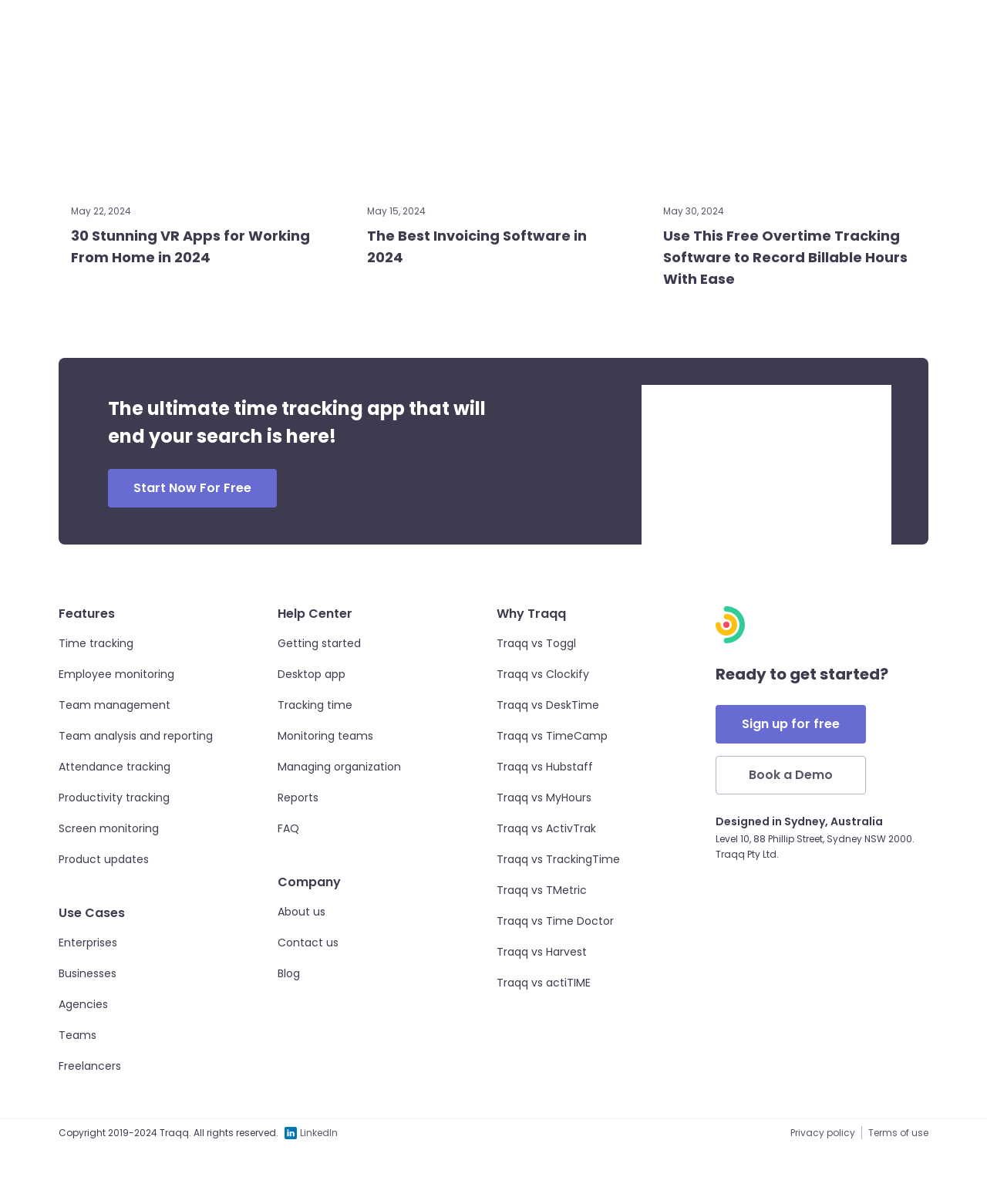Kindly determine the bounding box coordinates for the clickable area to achieve the given instruction: "Get help on getting started".

[0.281, 0.528, 0.366, 0.541]